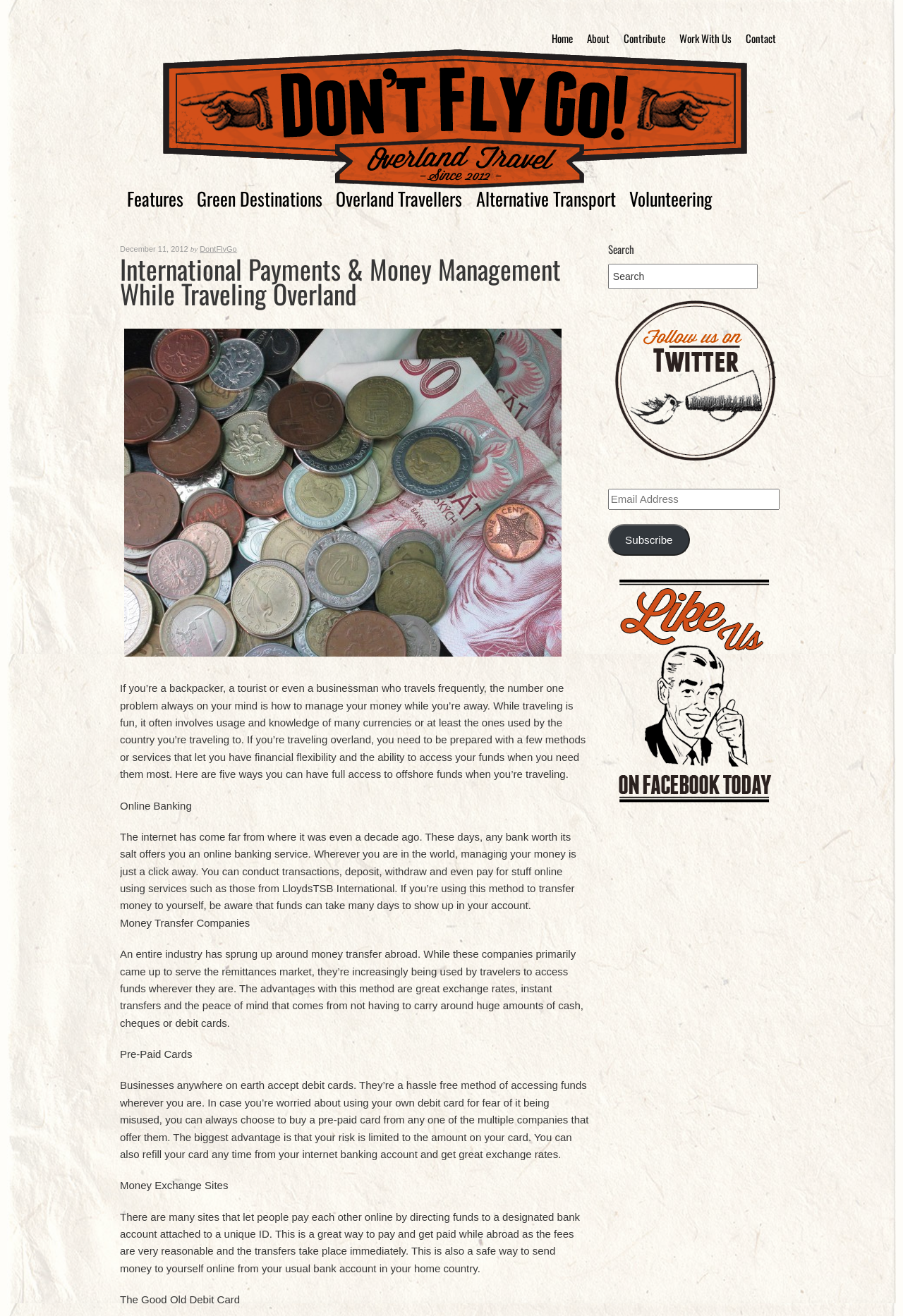Provide an in-depth caption for the contents of the webpage.

This webpage is about international payments and money management while traveling overland. At the top, there is a navigation menu with links to "Home", "About", "Contribute", "Work With Us", and "Contact". Next to the navigation menu, there is a logo image of "Don't Fly Go!".

Below the navigation menu, there is a section with links to "Features", "Green Destinations", "Overland Travellers", "Alternative Transport", and "Volunteering". 

On the left side of the page, there is a header section with a date "December 11, 2012", and a heading that reads "International Payments & Money Management While Traveling Overland". 

Below the header section, there is a long article that discusses the challenges of managing money while traveling. The article explains that travelers need to be prepared with methods or services that allow them to have financial flexibility and access to their funds when needed. The article then presents five ways to have full access to offshore funds while traveling, including online banking, money transfer companies, pre-paid cards, money exchange sites, and debit cards. Each of these methods is explained in detail, highlighting their advantages and benefits.

On the right side of the page, there is a complementary section with a search function, a textbox to enter an email address, and a "Subscribe" button. There is also a link to an unknown destination and an image.